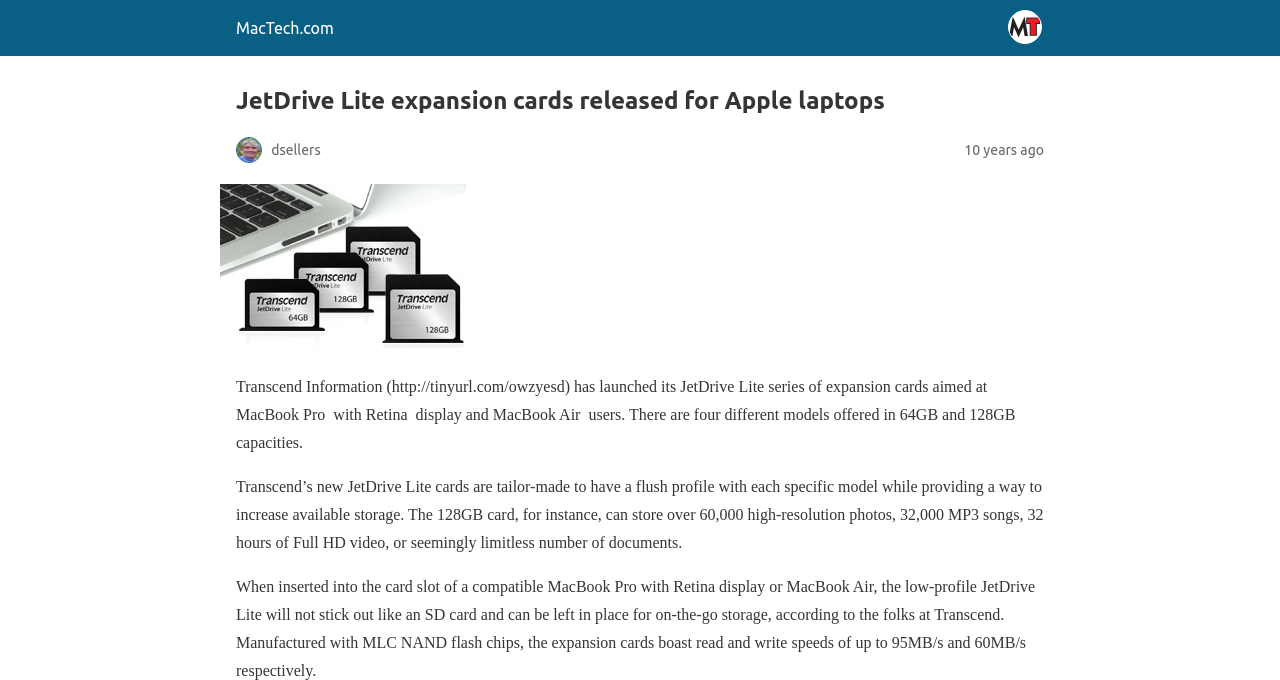What type of flash chips are used in the expansion cards?
Analyze the image and provide a thorough answer to the question.

The text mentions that the expansion cards are manufactured with MLC NAND flash chips, which is the type of flash chips used.